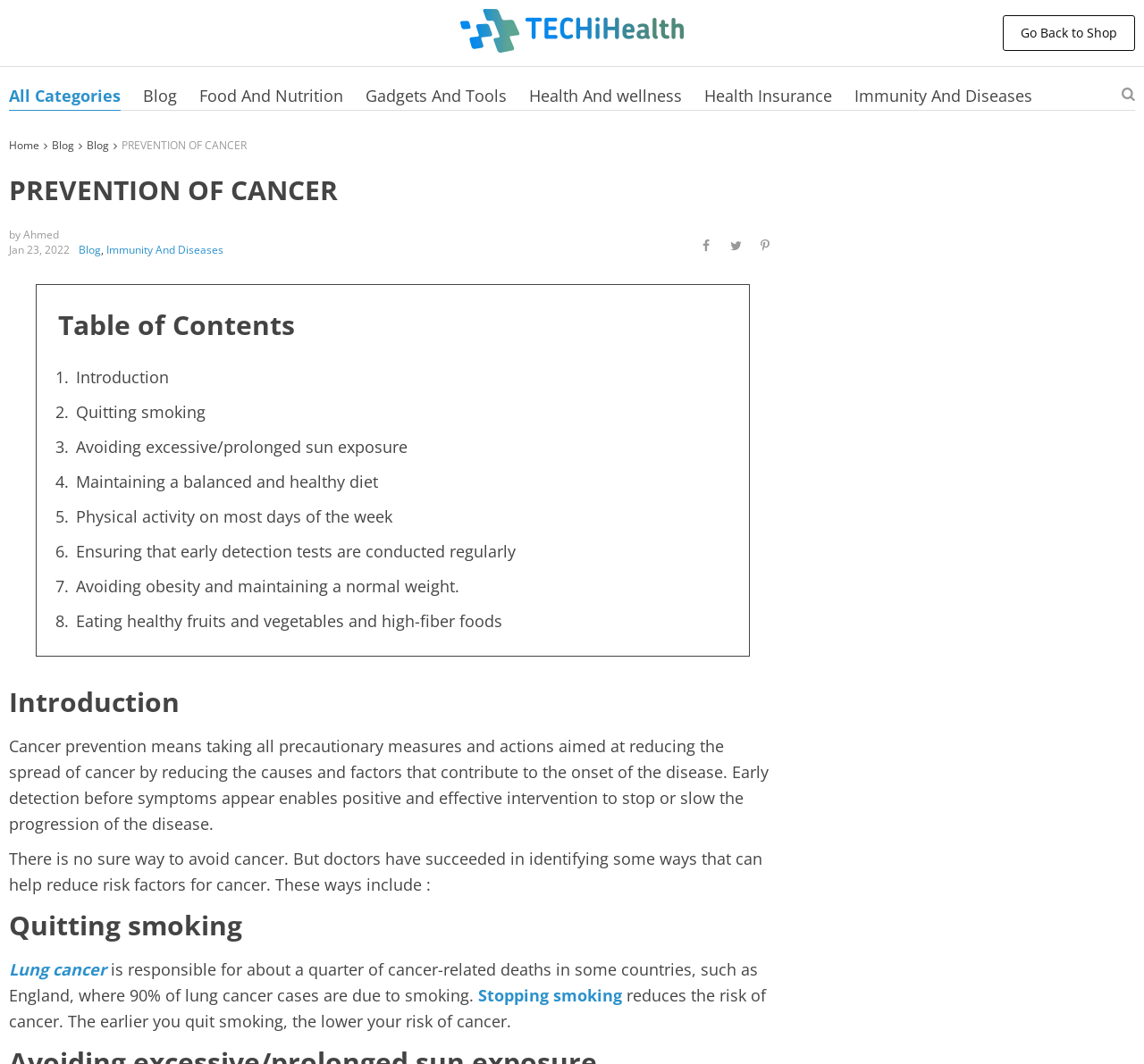Explain the features and main sections of the webpage comprehensively.

The webpage is about the prevention of cancer, with a focus on taking precautionary measures to reduce the risk of the disease. At the top of the page, there is a navigation menu with links to various categories, including "All Categories", "Blog", "Food And Nutrition", and "Health And Wellness". Below this menu, there is a heading that reads "PREVENTION OF CANCER" in a prominent font.

To the right of the heading, there are three icons, likely representing social media links. Below the heading, there is a subheading that reads "by Ahmed" and a date "Jan 23, 2022". Next to the date, there are two links, "Blog" and "Immunity And Diseases".

The main content of the page is divided into sections, with headings that include "Introduction", "Quitting smoking", "Avoiding excessive/prolonged sun exposure", and others. Each section has a brief description or explanation of the topic. For example, the "Introduction" section explains that cancer prevention involves taking measures to reduce the spread of cancer by reducing the causes and factors that contribute to the onset of the disease.

The "Quitting smoking" section has a link to "Lung cancer" and explains that quitting smoking reduces the risk of cancer. There are also links to "Stopping smoking" and a statement that the earlier you quit smoking, the lower your risk of cancer.

On the left side of the page, there is a table of contents that allows users to navigate to different sections of the page. The table of contents has links to each of the sections mentioned above, making it easy to jump to a specific topic. Overall, the webpage provides information and resources on how to prevent cancer, with a focus on taking proactive measures to reduce the risk of the disease.